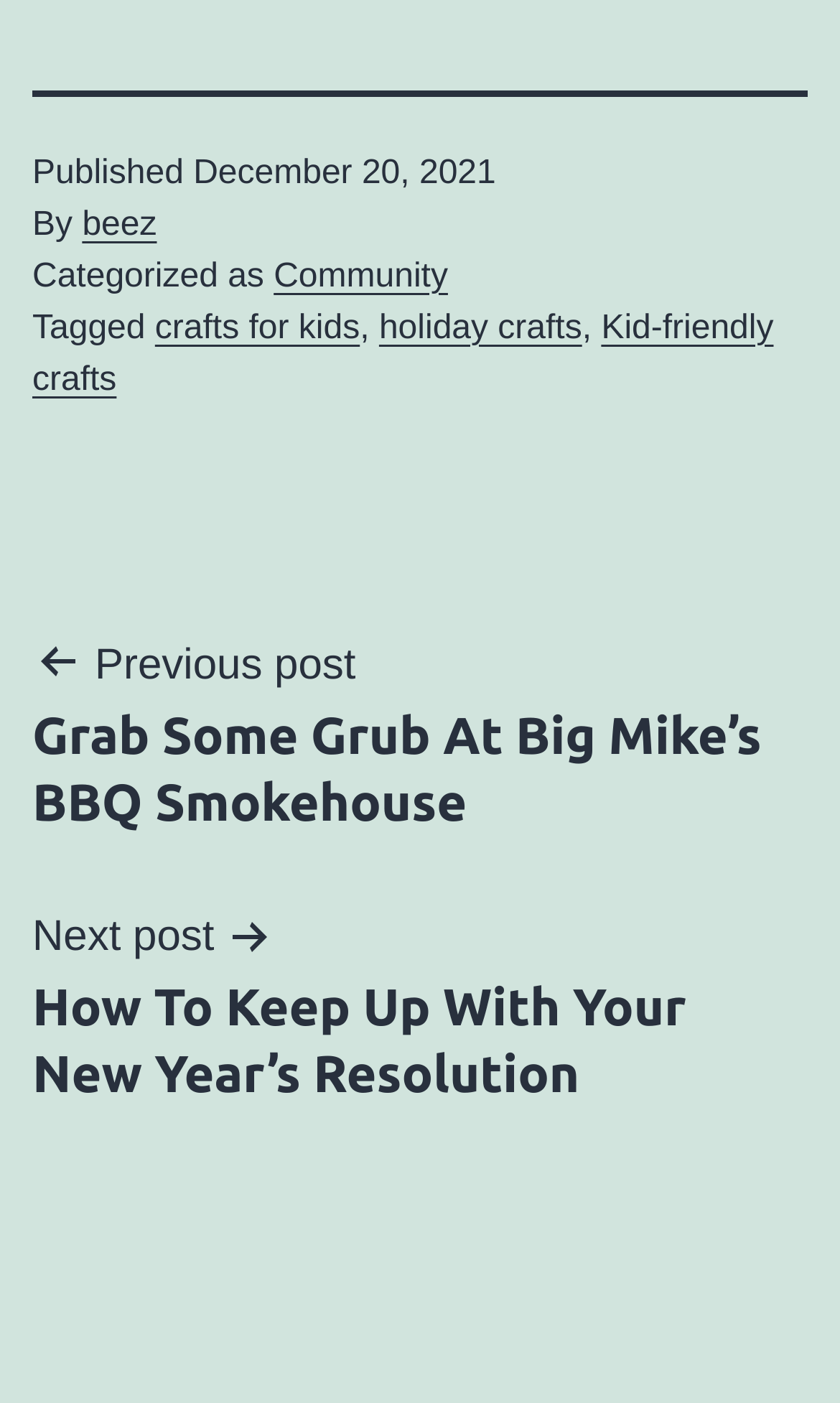Find the bounding box coordinates of the UI element according to this description: "holiday crafts".

[0.451, 0.22, 0.693, 0.246]